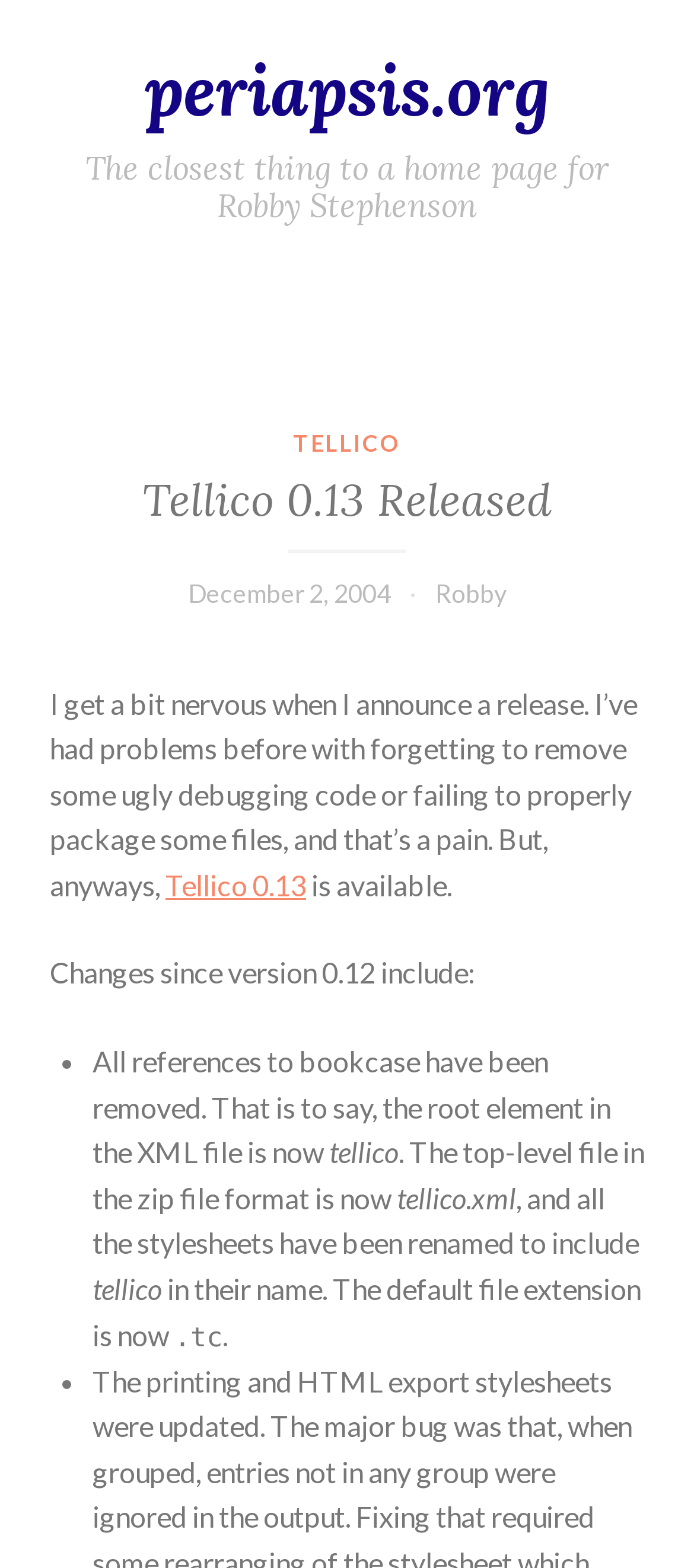What was removed from the XML file? Refer to the image and provide a one-word or short phrase answer.

bookcase